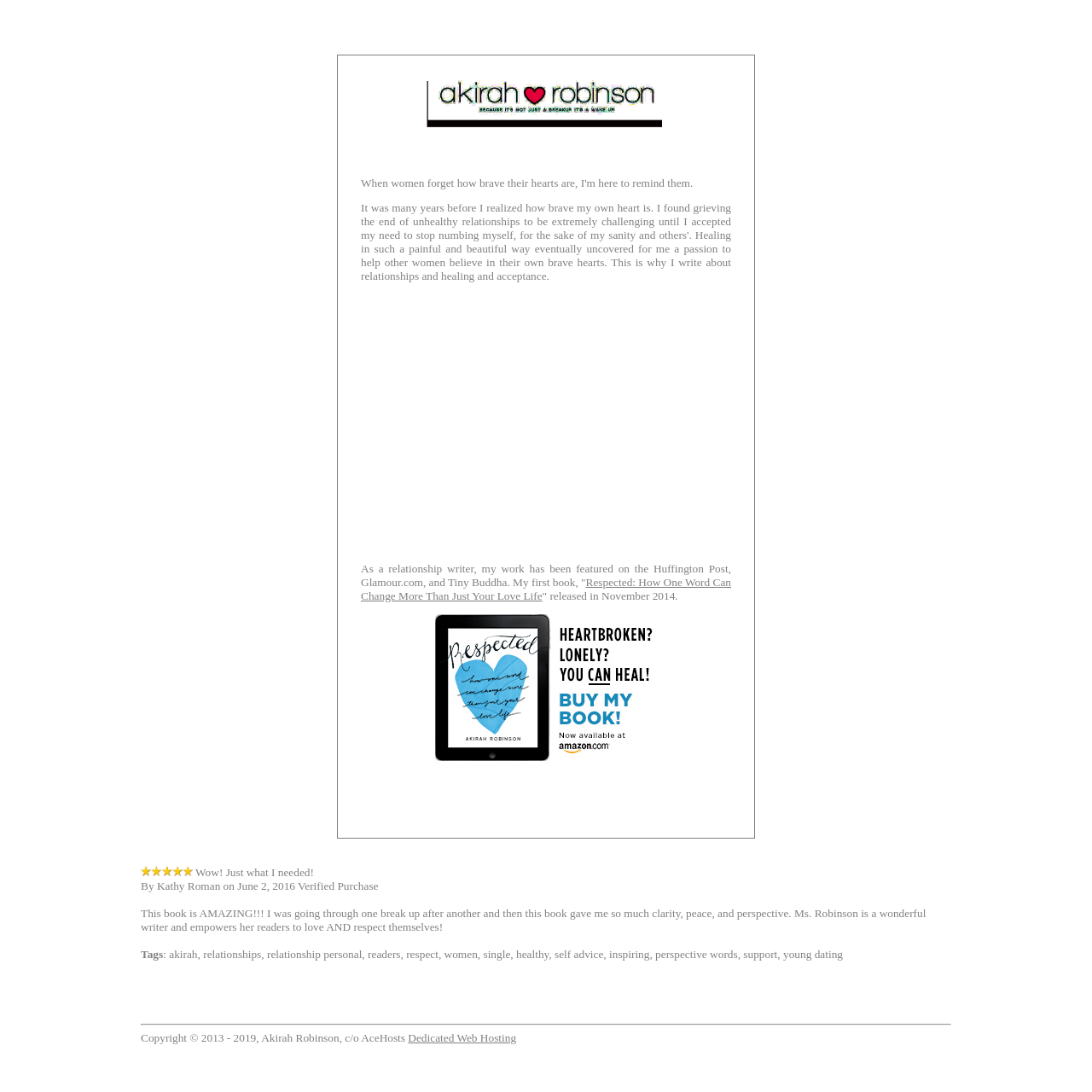Provide your answer to the question using just one word or phrase: What is the rating of the book based on the review?

Positive